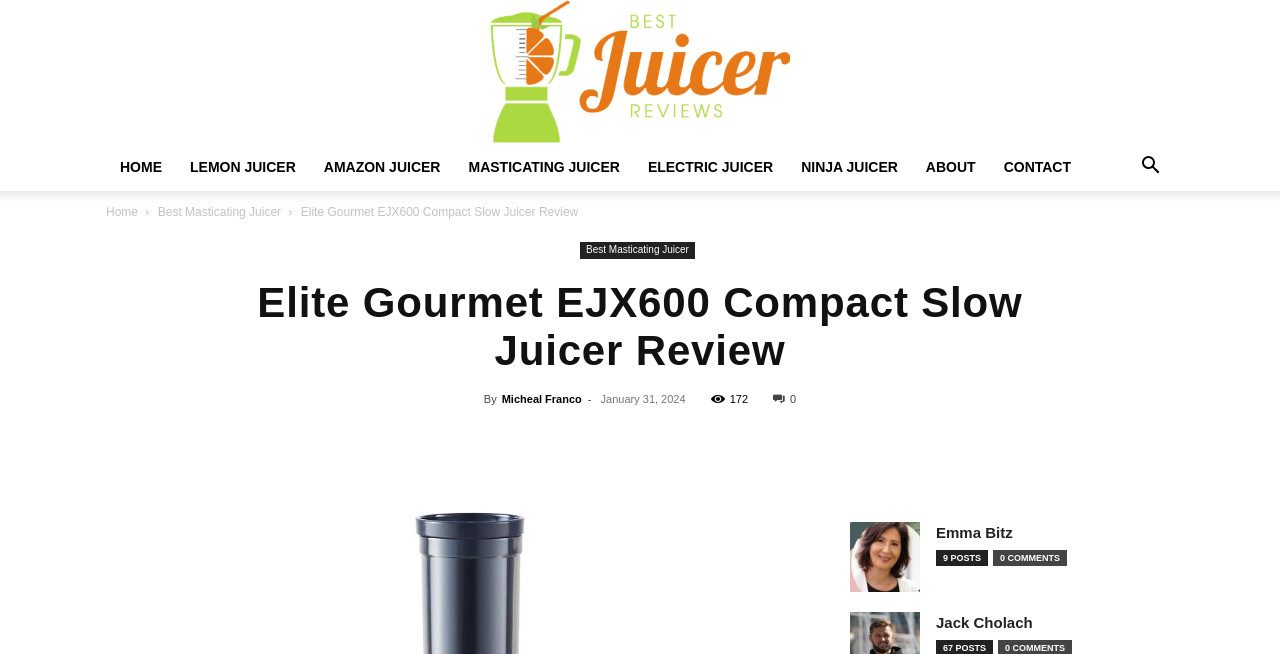Create a detailed narrative of the webpage’s visual and textual elements.

This webpage is a review of the Elite Gourmet EJX600 Compact Slow Juicer. At the top, there is a navigation menu with links to "HOME", "LEMON JUICER", "AMAZON JUICER", "MASTICATING JUICER", "ELECTRIC JUICER", "NINJA JUICER", "ABOUT", and "CONTACT". Next to the navigation menu, there is a search button.

Below the navigation menu, there is a header section with a link to "Best Masticating Juicer" and a heading that reads "Elite Gourmet EJX600 Compact Slow Juicer Review". The author of the review, Micheal Franco, is credited below the heading, along with the date of the review, January 31, 2024, and the number of views, 172.

To the right of the author information, there are social media links, including Facebook, Twitter, Pinterest, and Instagram. Below the social media links, there is a section with links to other authors, including Emma Bitz and Jack Cholach, along with the number of posts and comments they have made.

The main content of the review is not explicitly described in the accessibility tree, but it is likely to be a detailed review of the Elite Gourmet EJX600 Compact Slow Juicer, given the title and the context of the webpage.